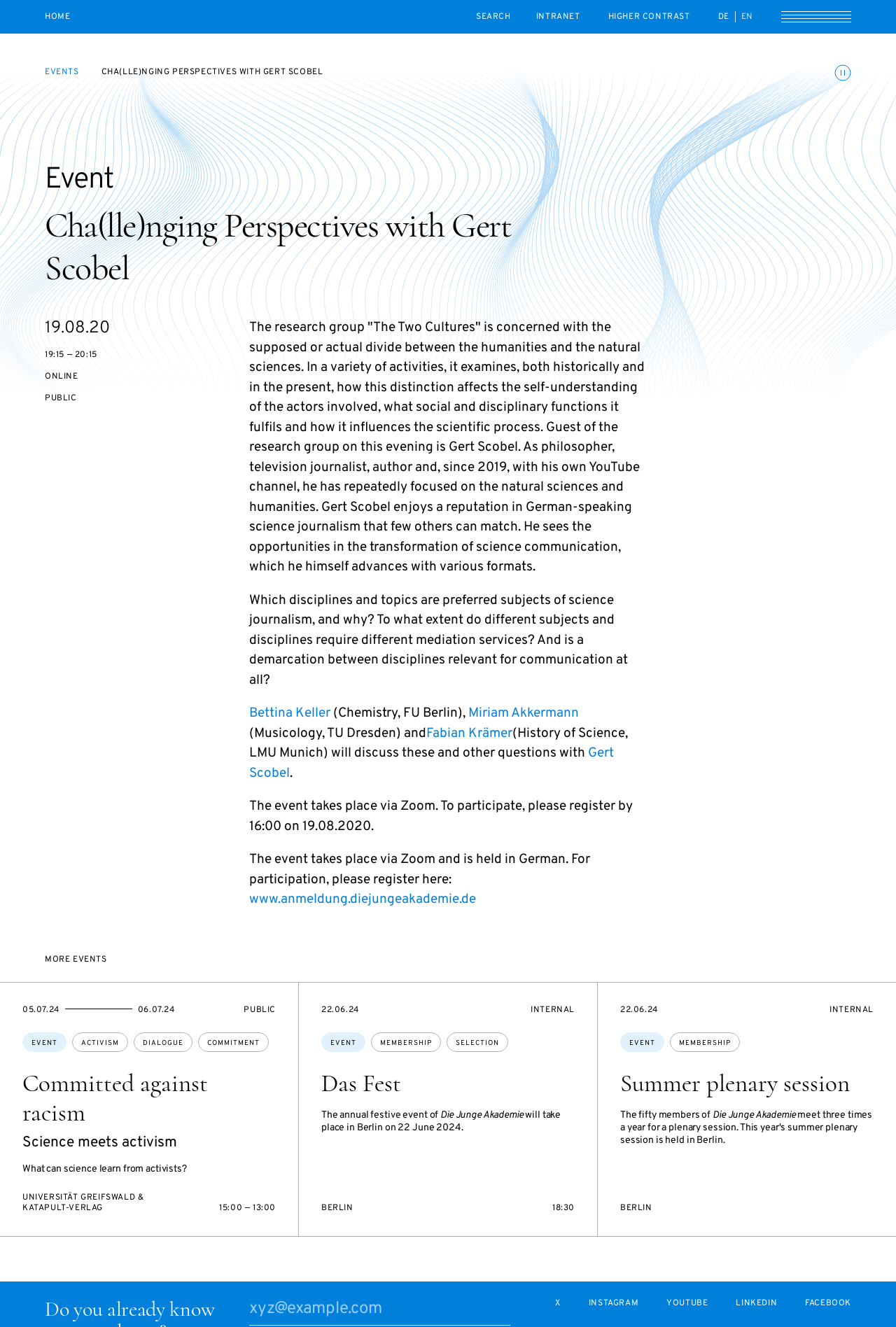Identify the bounding box coordinates of the clickable region to carry out the given instruction: "Open navigation menu".

[0.872, 0.008, 0.95, 0.017]